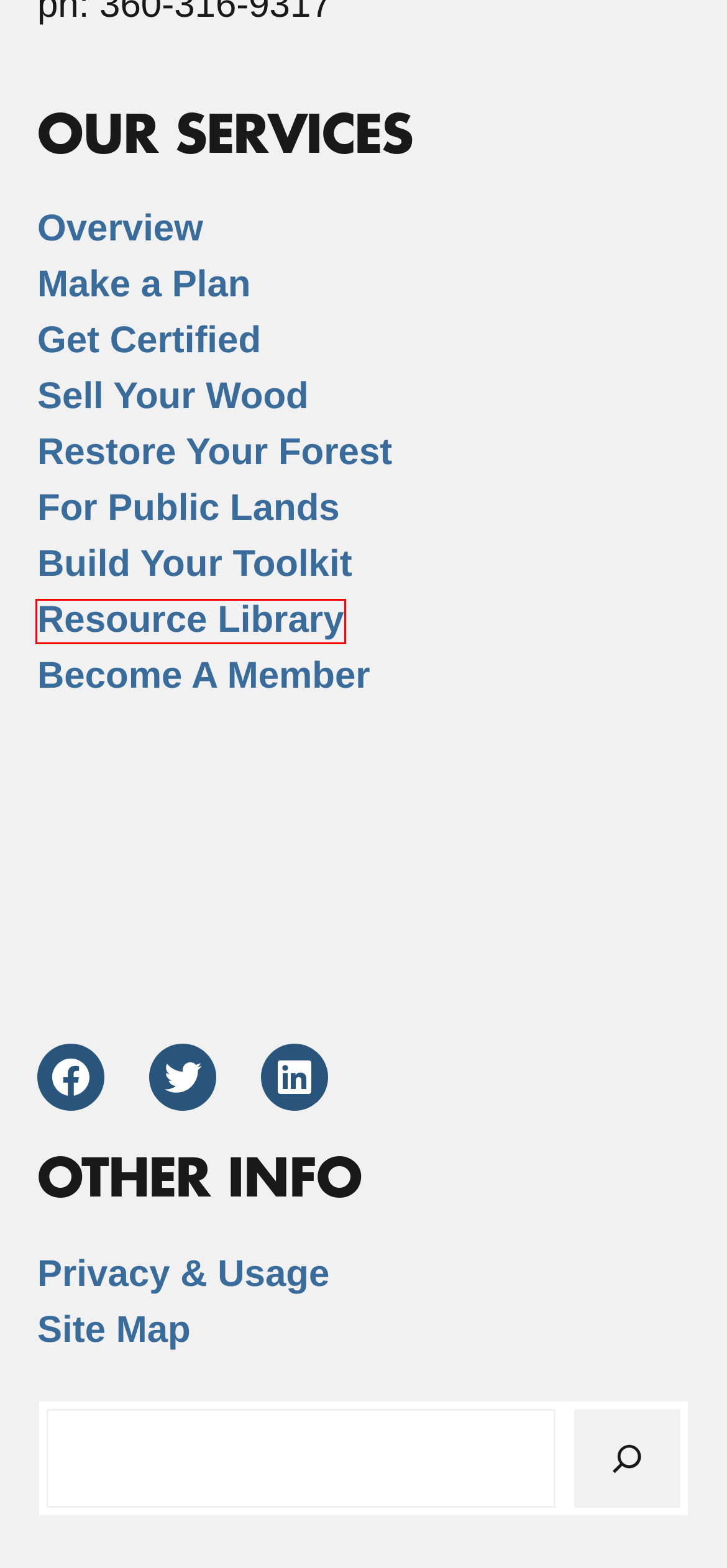You have a screenshot showing a webpage with a red bounding box highlighting an element. Choose the webpage description that best fits the new webpage after clicking the highlighted element. The descriptions are:
A. Ecological Forestry for Public Lands - Northwest Natural Resource Group
B. Privacy & Usage - Northwest Natural Resource Group
C. Management Plans - Northwest Natural Resource Group
D. Resource Library - Northwest Natural Resource Group
E. Resources - Northwest Natural Resource Group
F. Sitemap - Northwest Natural Resource Group
G. Thinning & Harvest - Northwest Natural Resource Group
H. Become a Member - Northwest Natural Resource Group

D